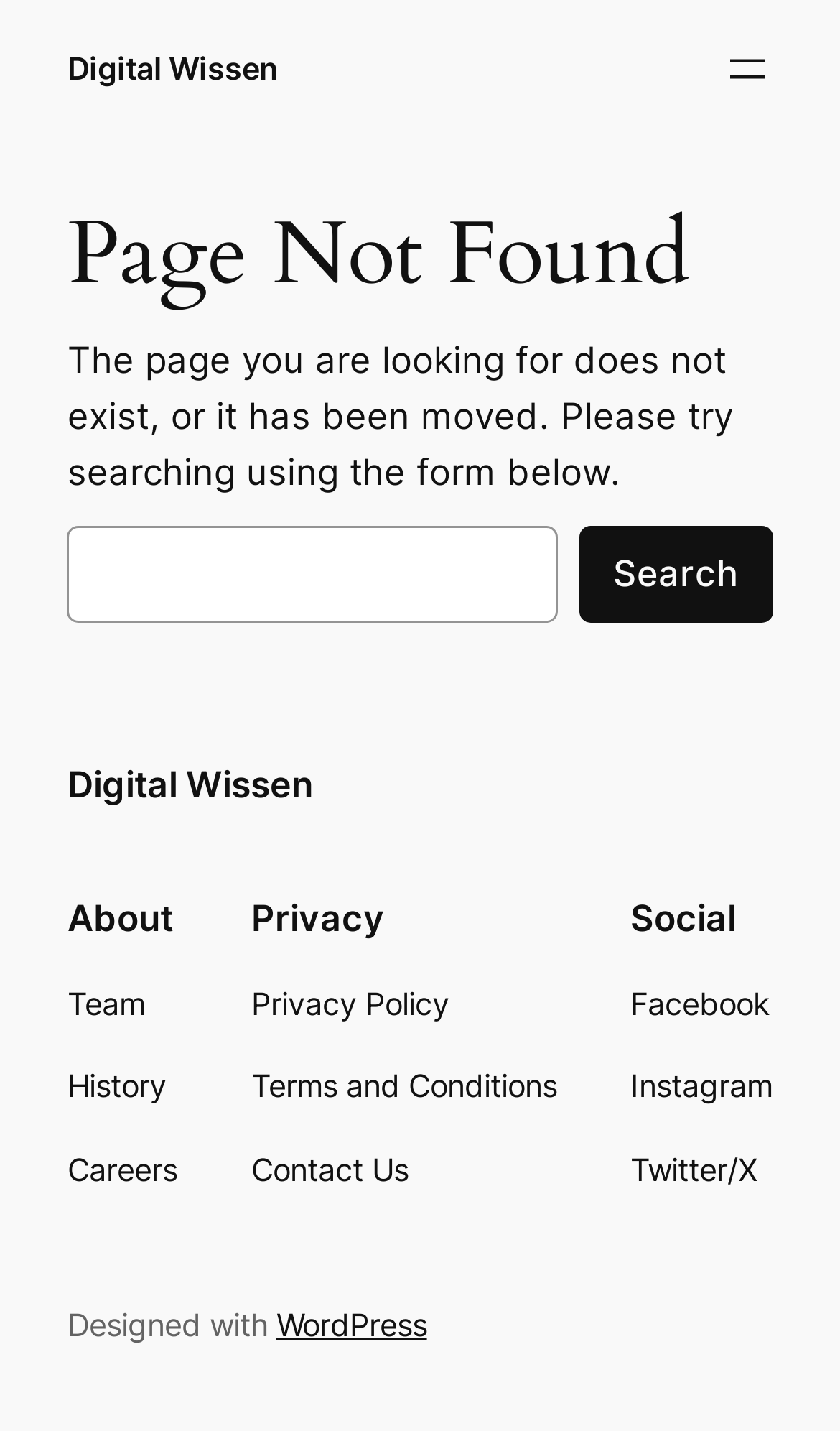What is the purpose of the search box?
Deliver a detailed and extensive answer to the question.

The search box is located in the main section of the webpage, below the 'Page Not Found' heading. It has a label 'Search' and a button with the same text. This suggests that the search box is intended for users to search for content on the website.